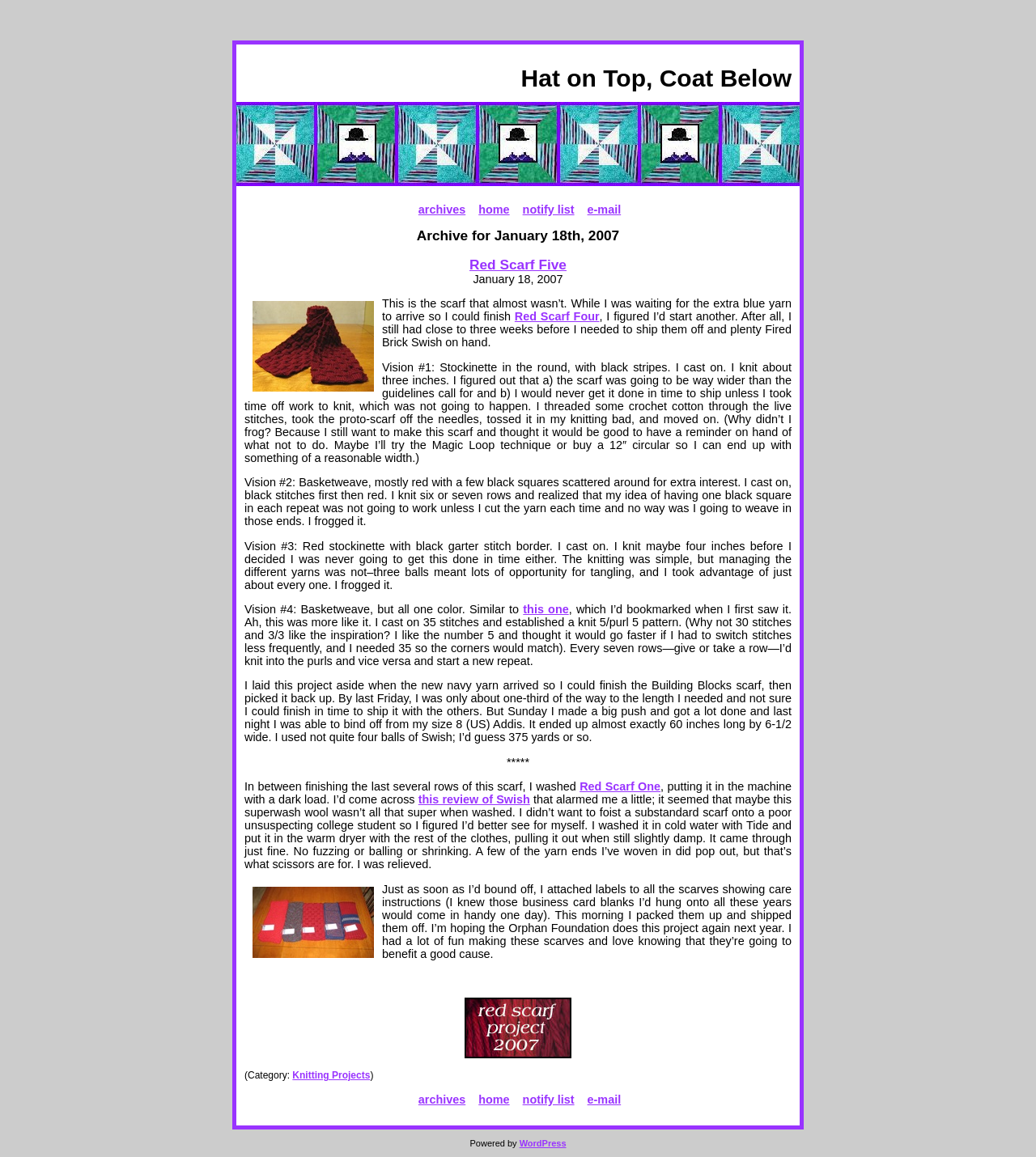Identify the bounding box coordinates of the clickable region required to complete the instruction: "Click on e-mail". The coordinates should be given as four float numbers within the range of 0 and 1, i.e., [left, top, right, bottom].

[0.567, 0.176, 0.599, 0.187]